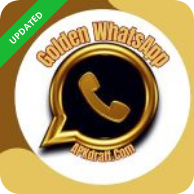Based on the image, please elaborate on the answer to the following question:
What is written on the green banner?

At the top left corner of the logo, a green banner is present with the text 'UPDATED' written on it, indicating that this version of the app has recent enhancements or features.